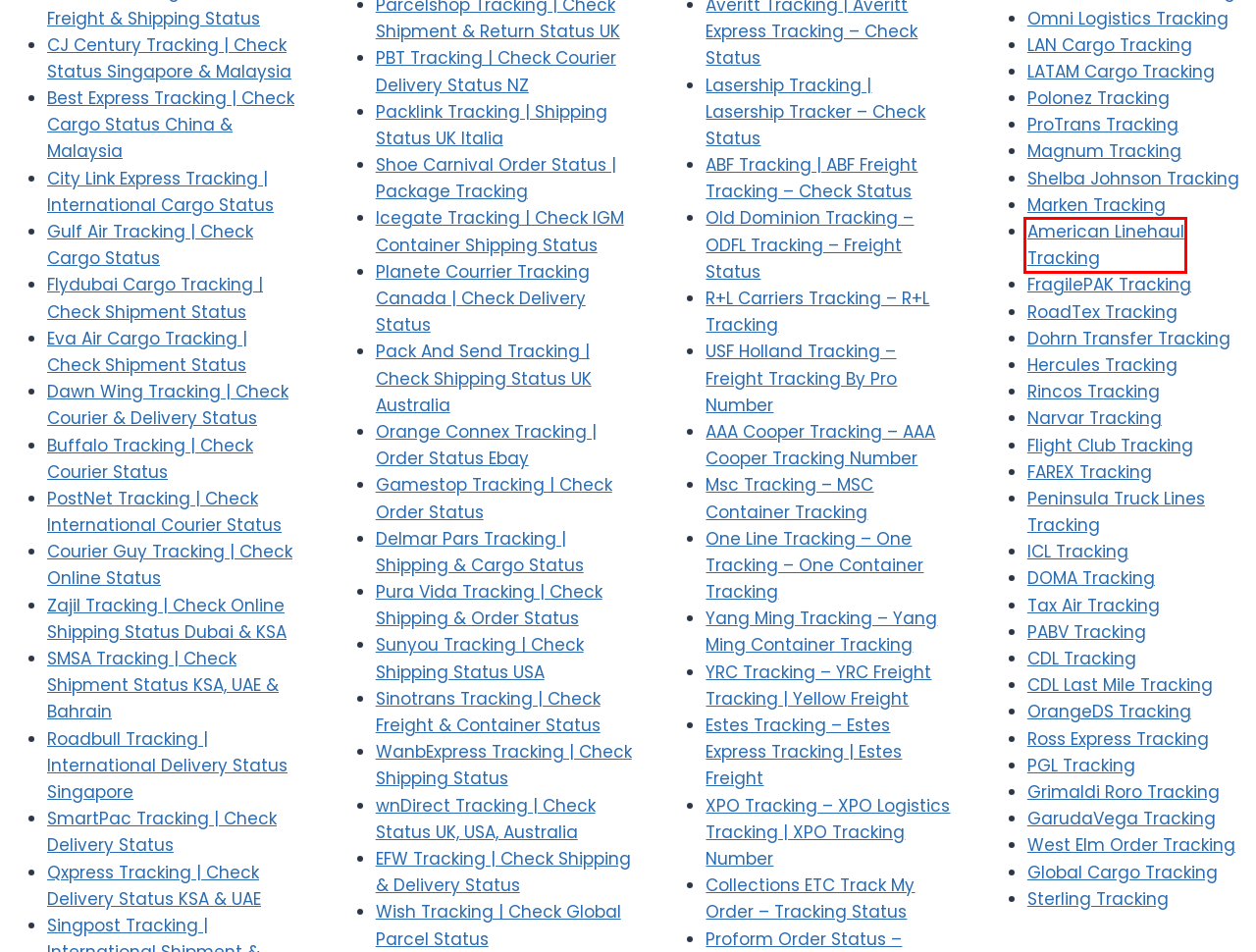You have been given a screenshot of a webpage with a red bounding box around a UI element. Select the most appropriate webpage description for the new webpage that appears after clicking the element within the red bounding box. The choices are:
A. Pura Vida Tracking | Check Shipping & Order Status - TrackAllCouriers.com
B. Courier Guy Tracking | Check Online Status - TrackAllCouriers.com
C. Hercules Tracking - TrackAllCouriers.com
D. R+L Carriers Tracking – R+L Tracking - TrackAllCouriers.com
E. Orange Connex Tracking | Order Status Ebay - TrackAllCouriers.com
F. Tax Air Tracking - TrackAllCouriers.com
G. American Linehaul Tracking - TrackAllCouriers.com
H. Estes Tracking – Estes Express Tracking | Estes Freight - TrackAllCouriers.com

G